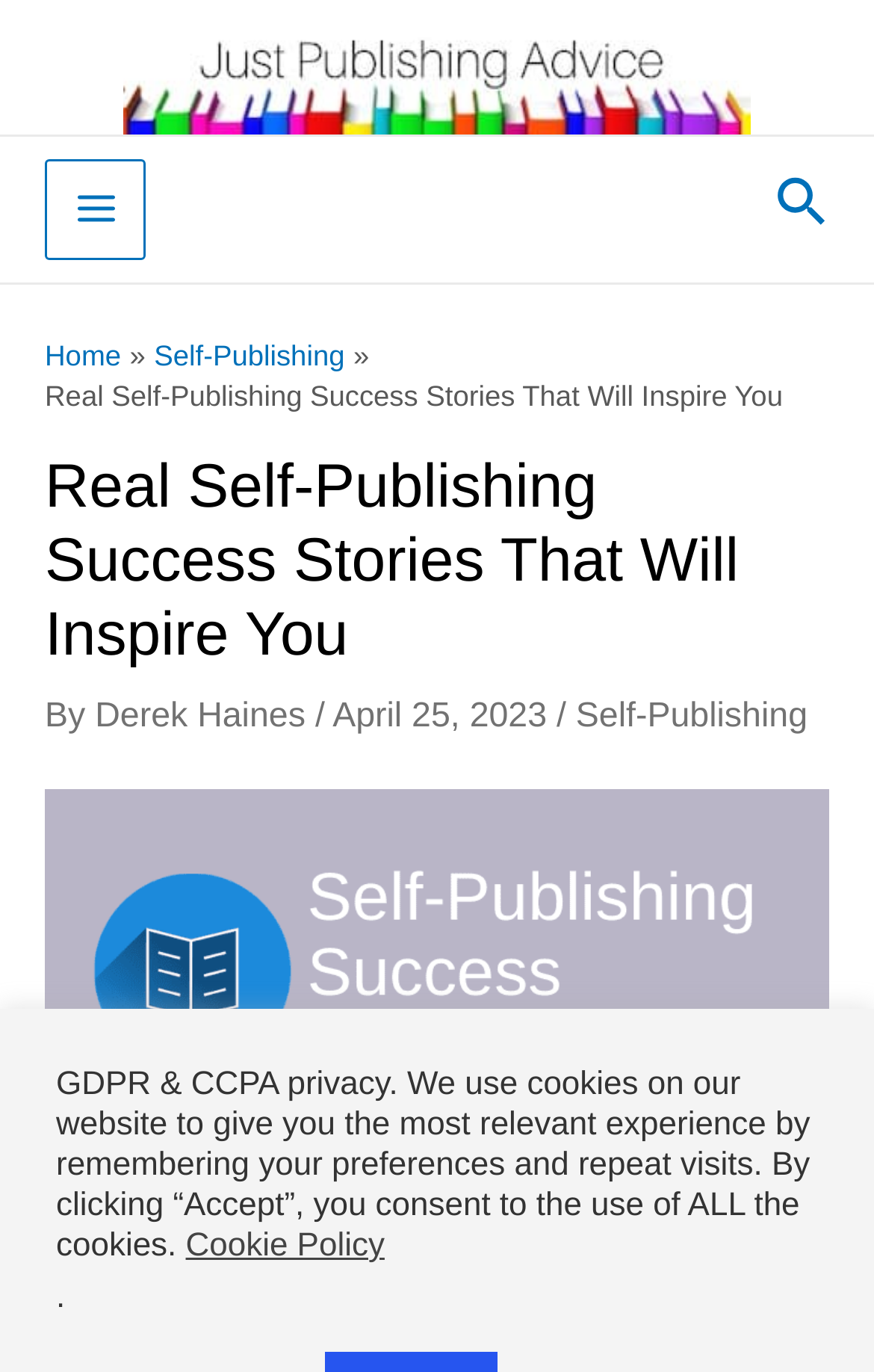What is the main topic of the article?
Provide a concise answer using a single word or phrase based on the image.

Real Self-Publishing Success Stories